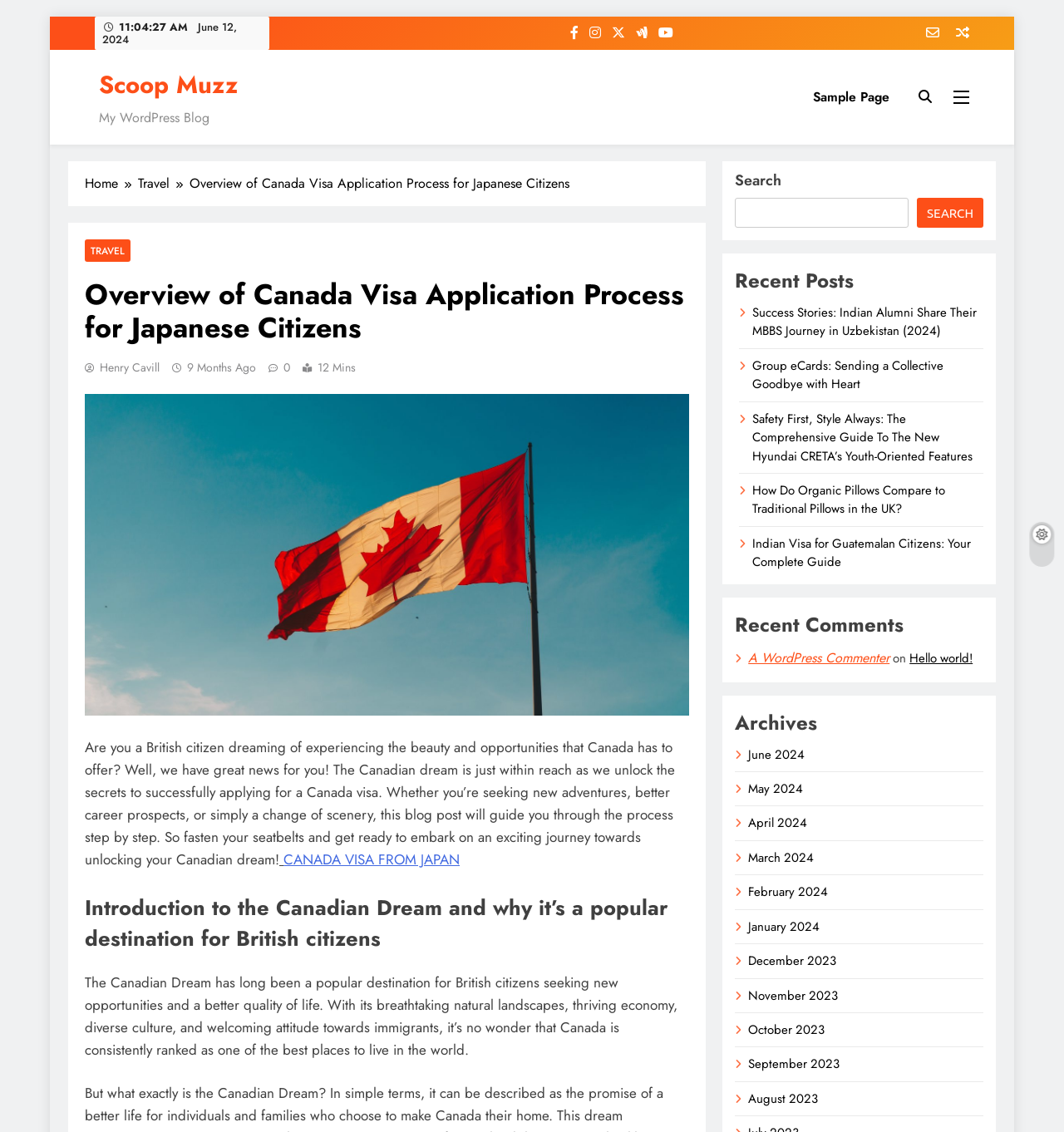What is the purpose of the search bar?
Refer to the image and answer the question using a single word or phrase.

To search the website